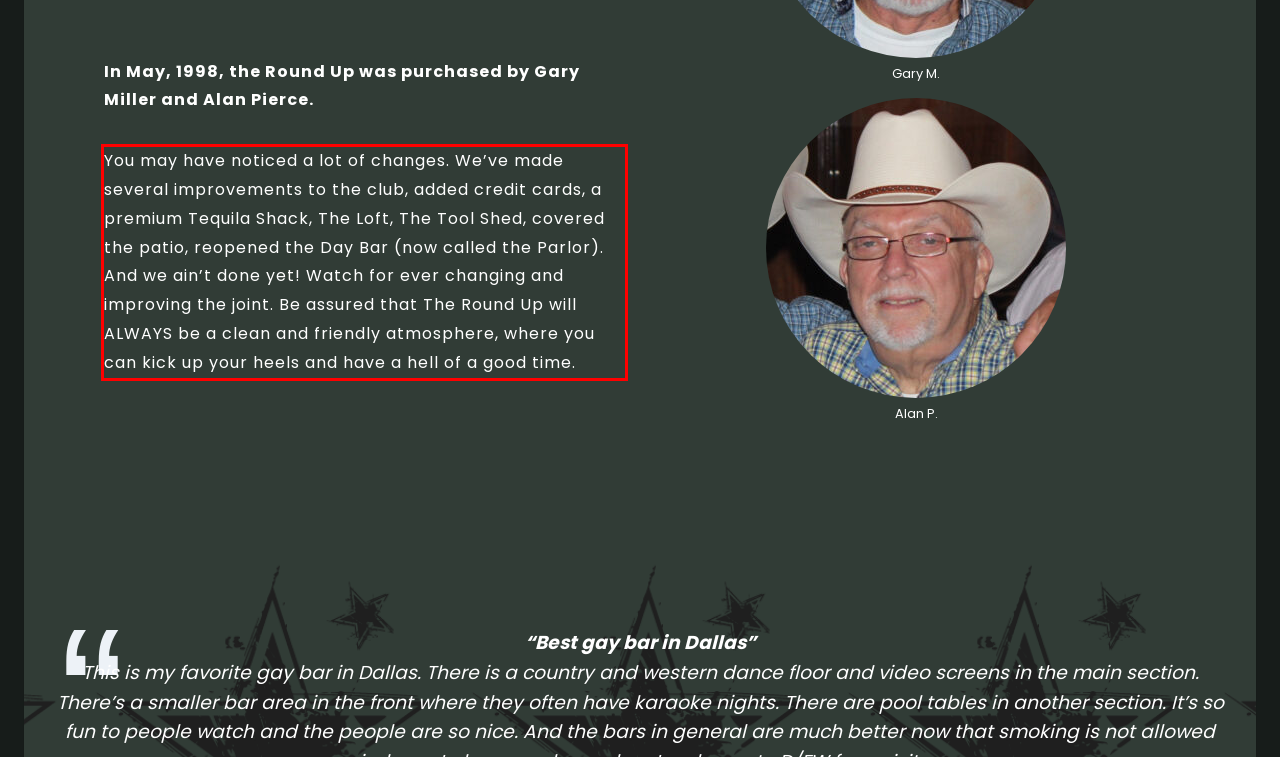From the screenshot of the webpage, locate the red bounding box and extract the text contained within that area.

You may have noticed a lot of changes. We’ve made several improvements to the club, added credit cards, a premium Tequila Shack, The Loft, The Tool Shed, covered the patio, reopened the Day Bar (now called the Parlor). And we ain’t done yet! Watch for ever changing and improving the joint. Be assured that The Round Up will ALWAYS be a clean and friendly atmosphere, where you can kick up your heels and have a hell of a good time.